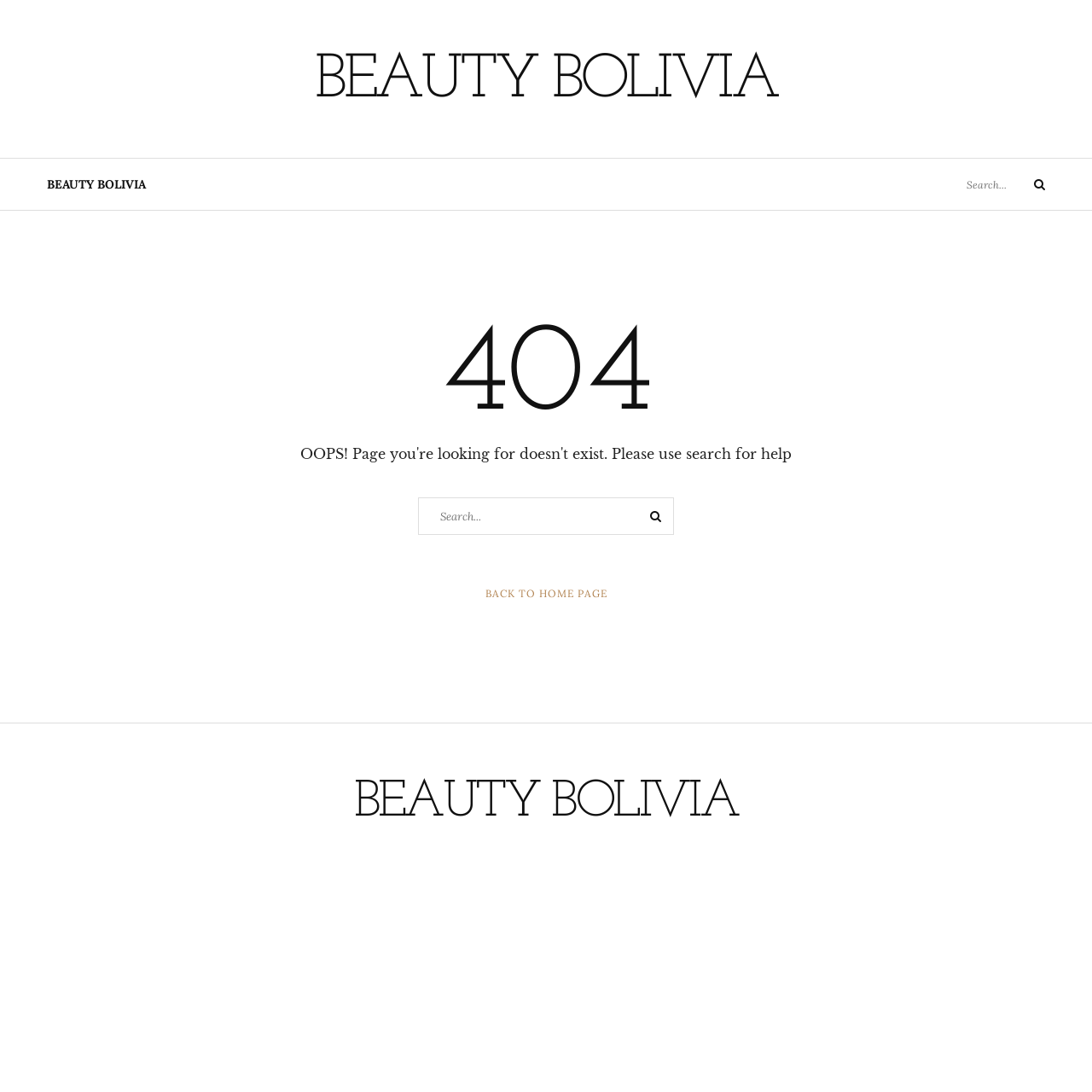Predict the bounding box coordinates for the UI element described as: "Beauty Bolivia". The coordinates should be four float numbers between 0 and 1, presented as [left, top, right, bottom].

[0.288, 0.046, 0.712, 0.102]